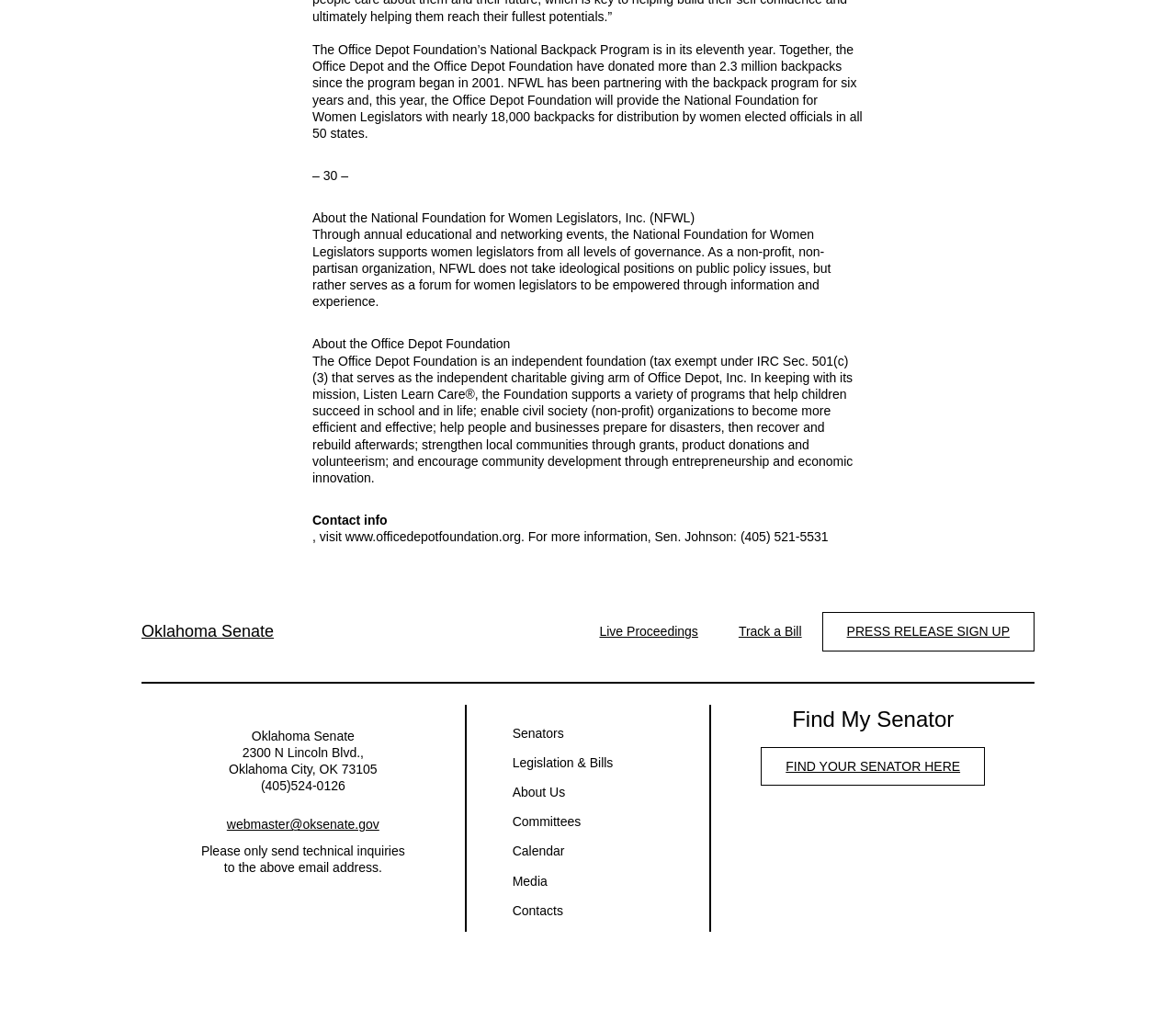Respond concisely with one word or phrase to the following query:
What is the purpose of the Office Depot Foundation?

Charitable giving